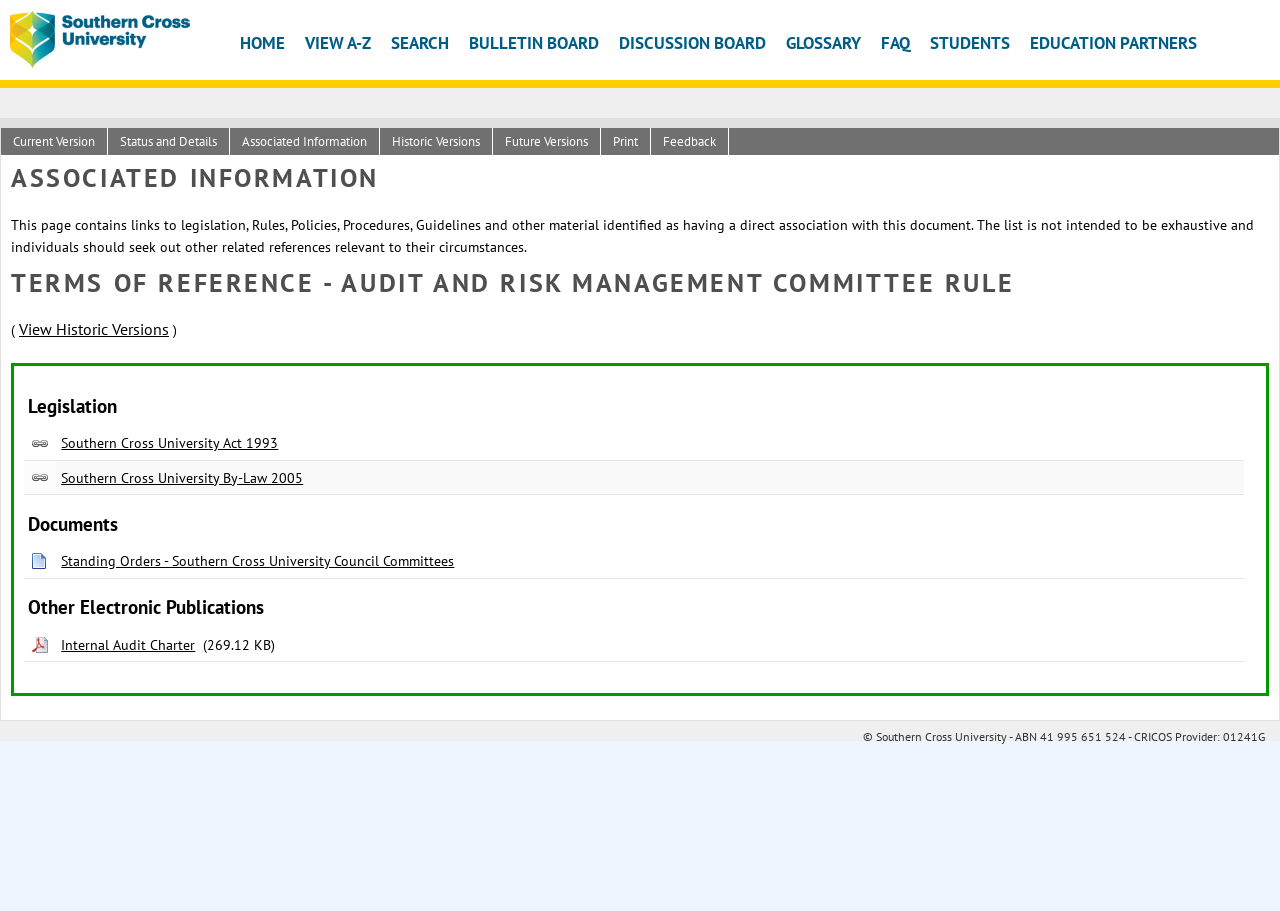What is the title of the first heading on the page?
Refer to the screenshot and respond with a concise word or phrase.

ASSOCIATED INFORMATION